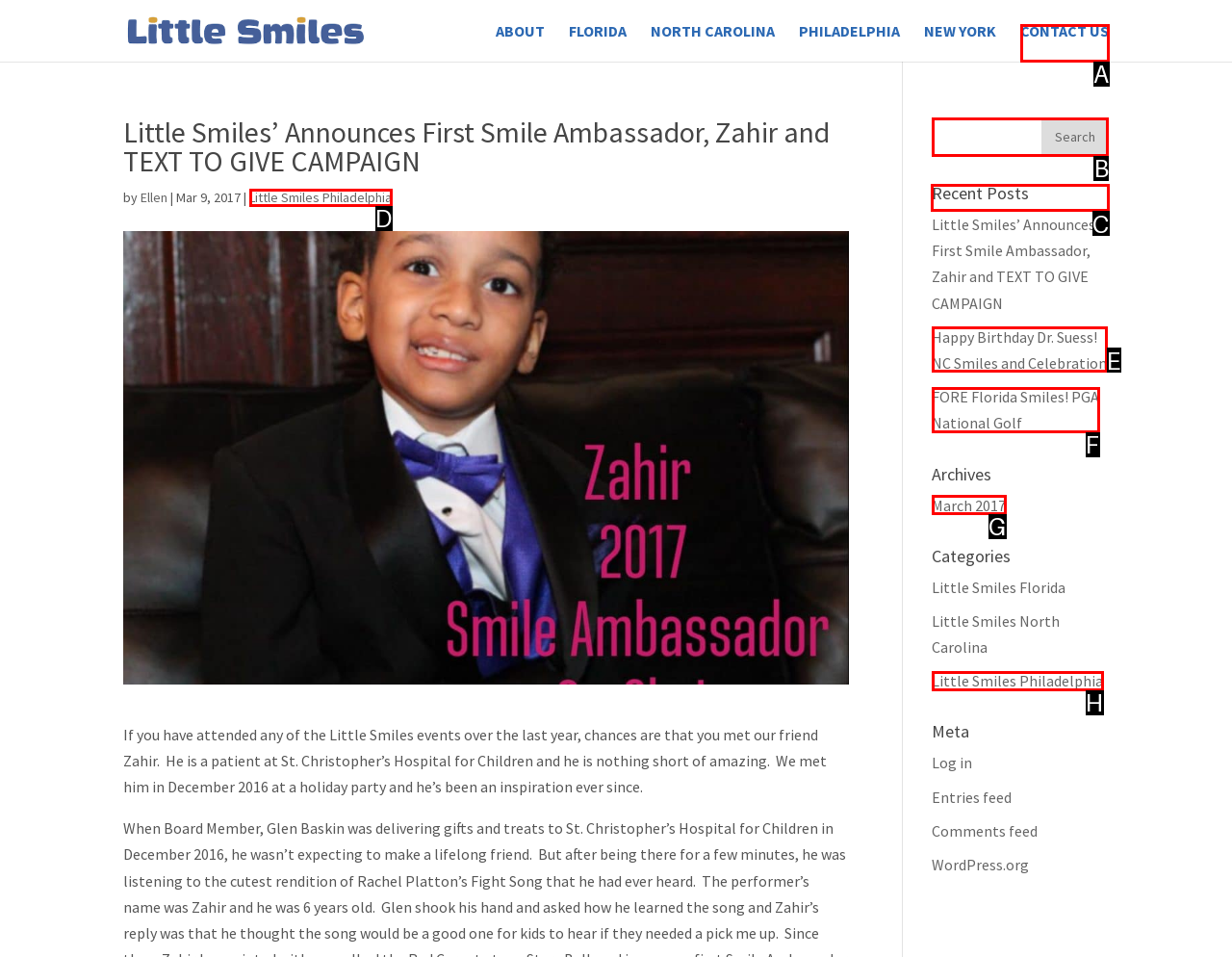Select the HTML element that needs to be clicked to carry out the task: Read the 'Recent Posts' section
Provide the letter of the correct option.

C